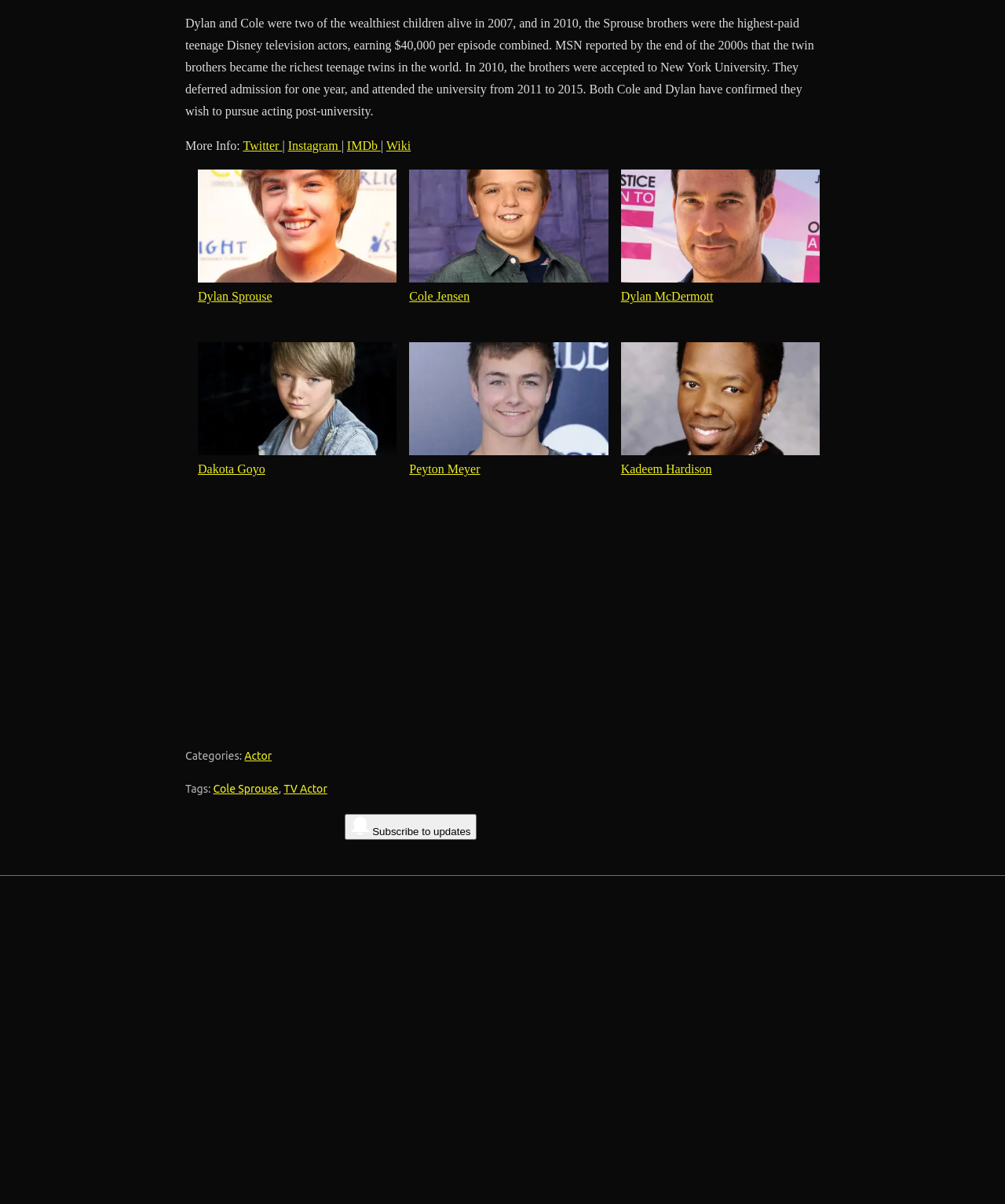Determine the bounding box of the UI component based on this description: "Subscribe to updates". The bounding box coordinates should be four float values between 0 and 1, i.e., [left, top, right, bottom].

[0.343, 0.676, 0.475, 0.697]